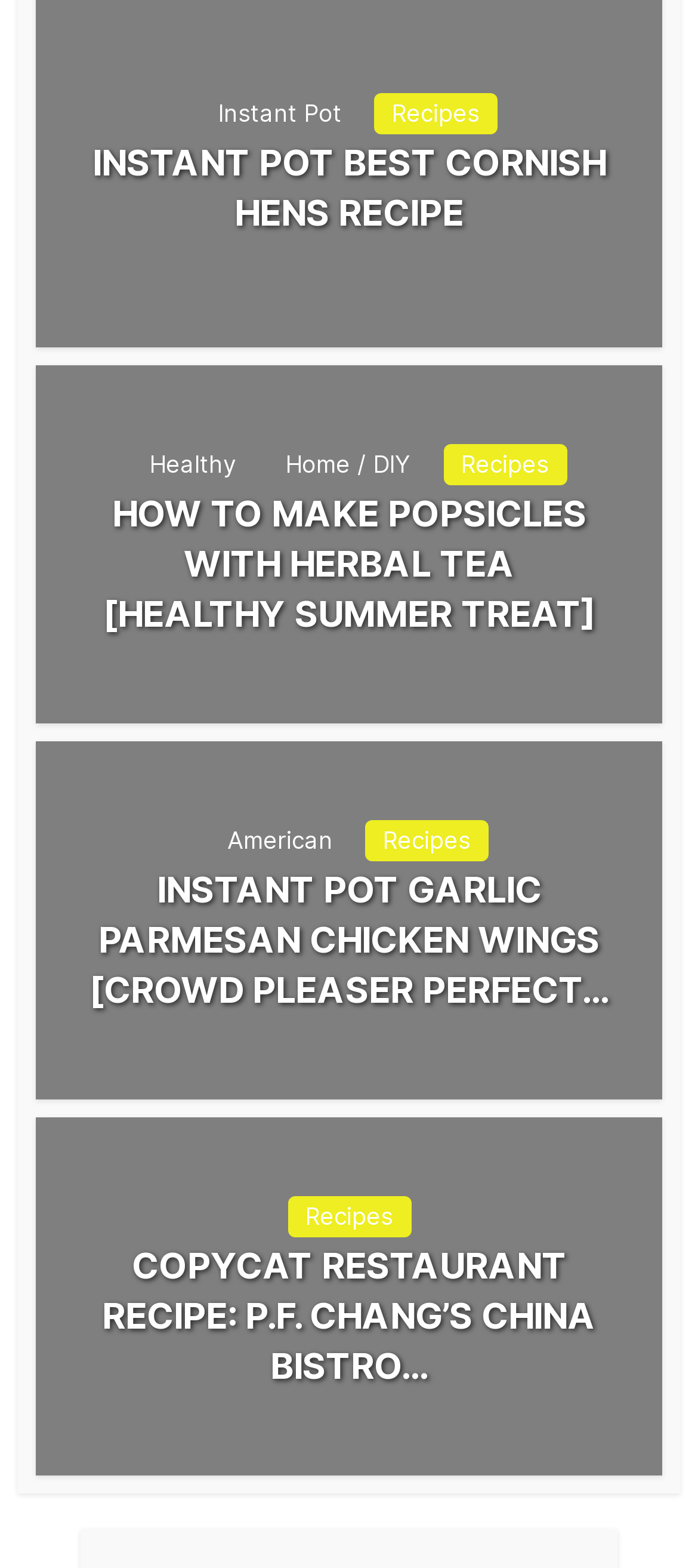What is the cuisine of the third article's recipe? Based on the image, give a response in one word or a short phrase.

American